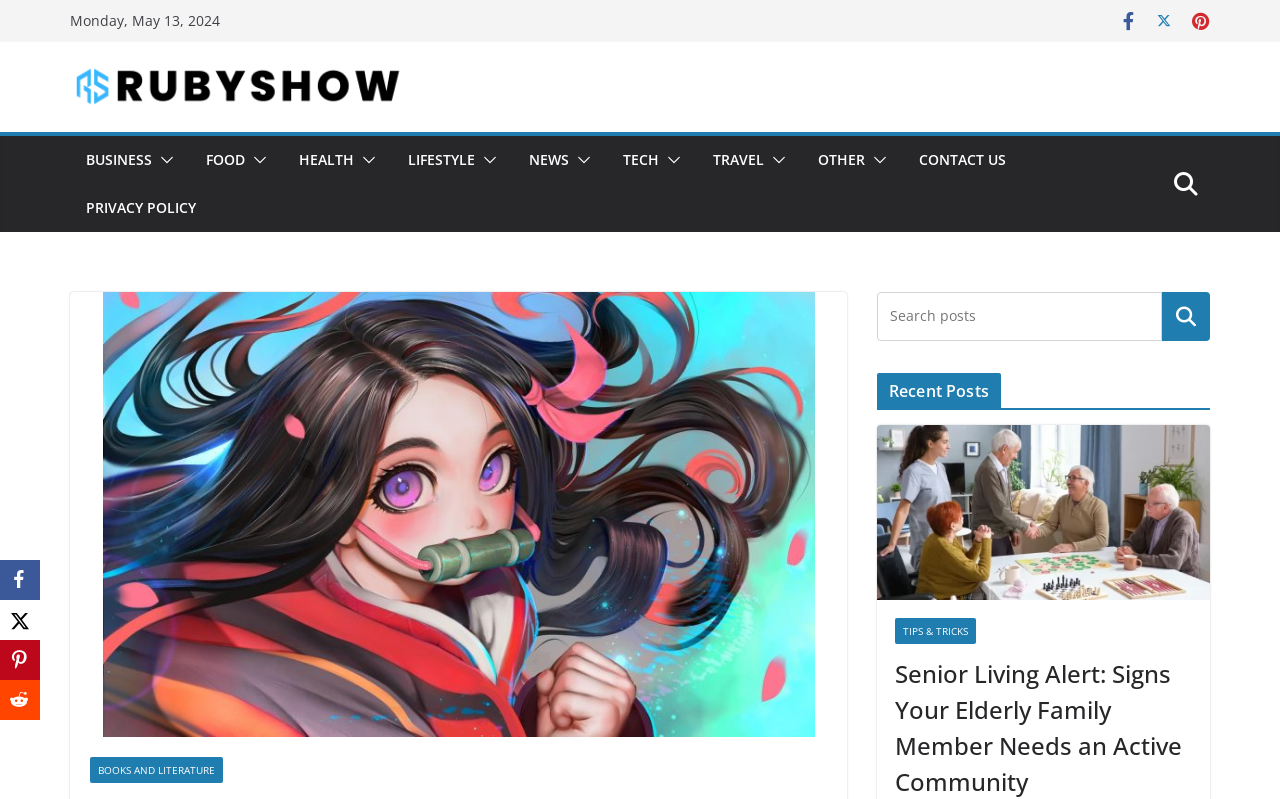Find the bounding box coordinates of the clickable area that will achieve the following instruction: "Read recent posts".

[0.685, 0.467, 0.945, 0.513]